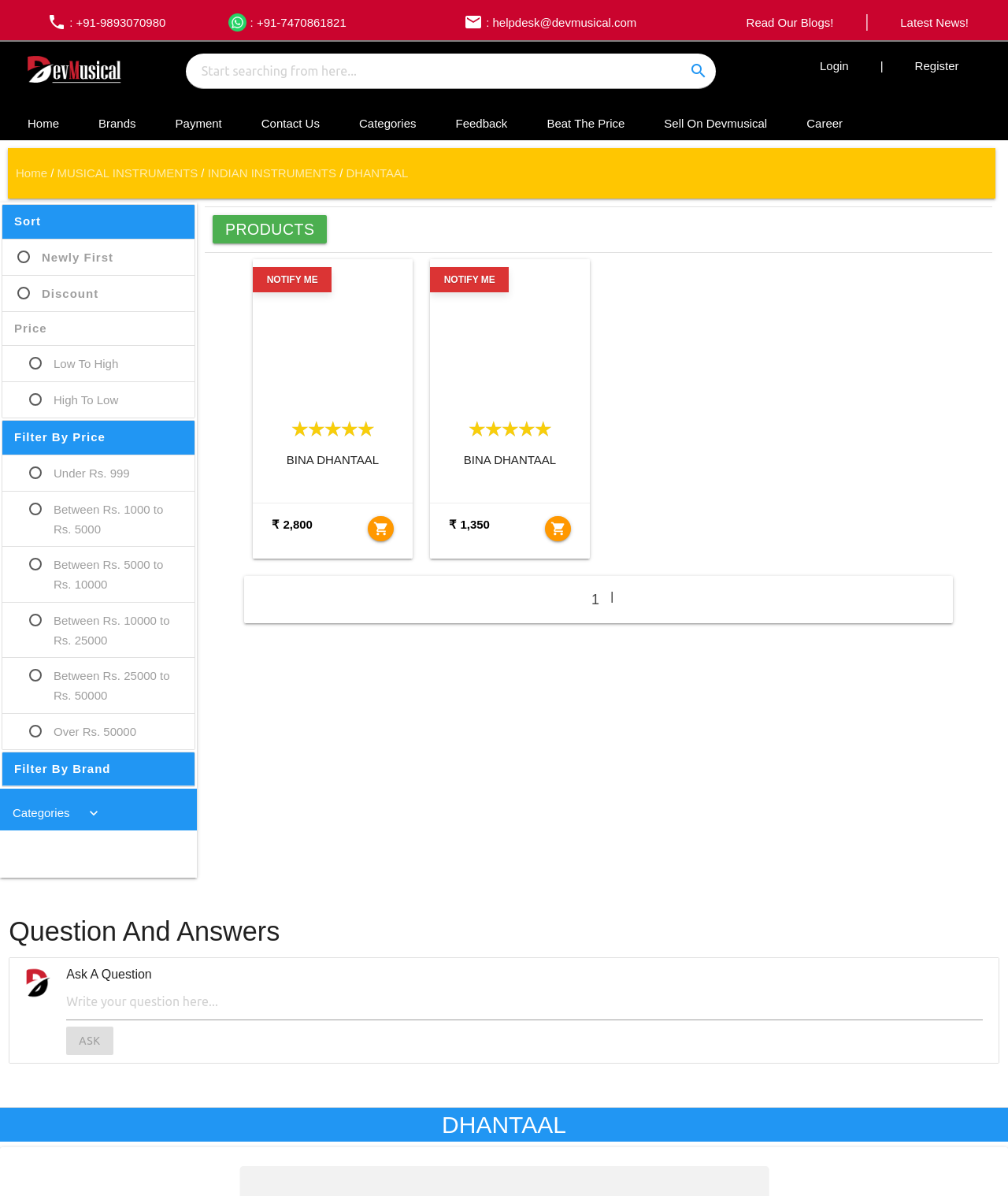Determine the bounding box coordinates of the clickable element to achieve the following action: 'Login to your account'. Provide the coordinates as four float values between 0 and 1, formatted as [left, top, right, bottom].

[0.782, 0.048, 0.873, 0.062]